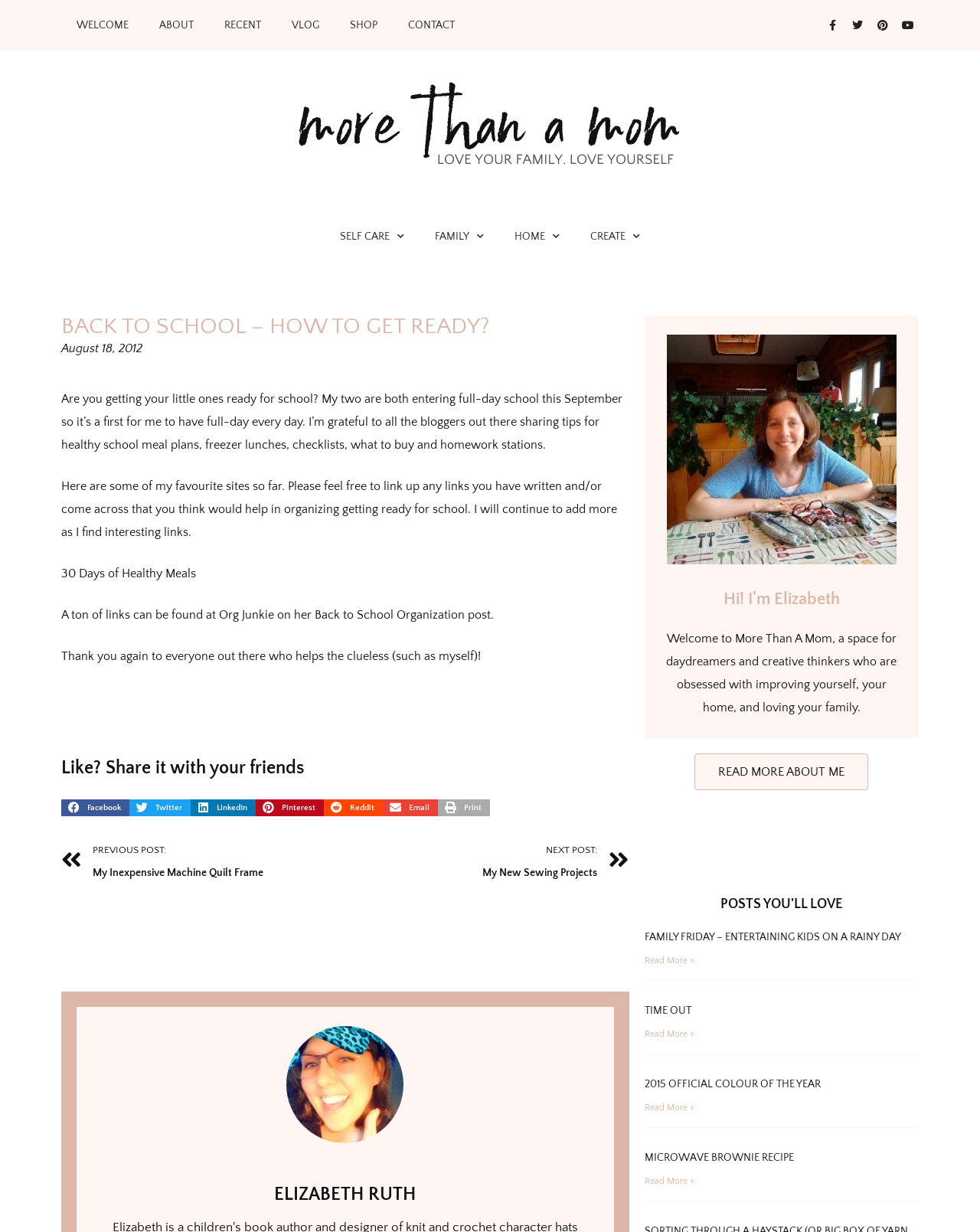Based on the image, provide a detailed response to the question:
What are the social media platforms available for sharing?

The social media platforms available for sharing can be found in the button elements with the text 'Share on Facebook', 'Share on Twitter', 'Share on LinkedIn', 'Share on Pinterest', 'Share on Reddit', 'Share on Email', and 'Share on Print' which are located at the bottom of the webpage.